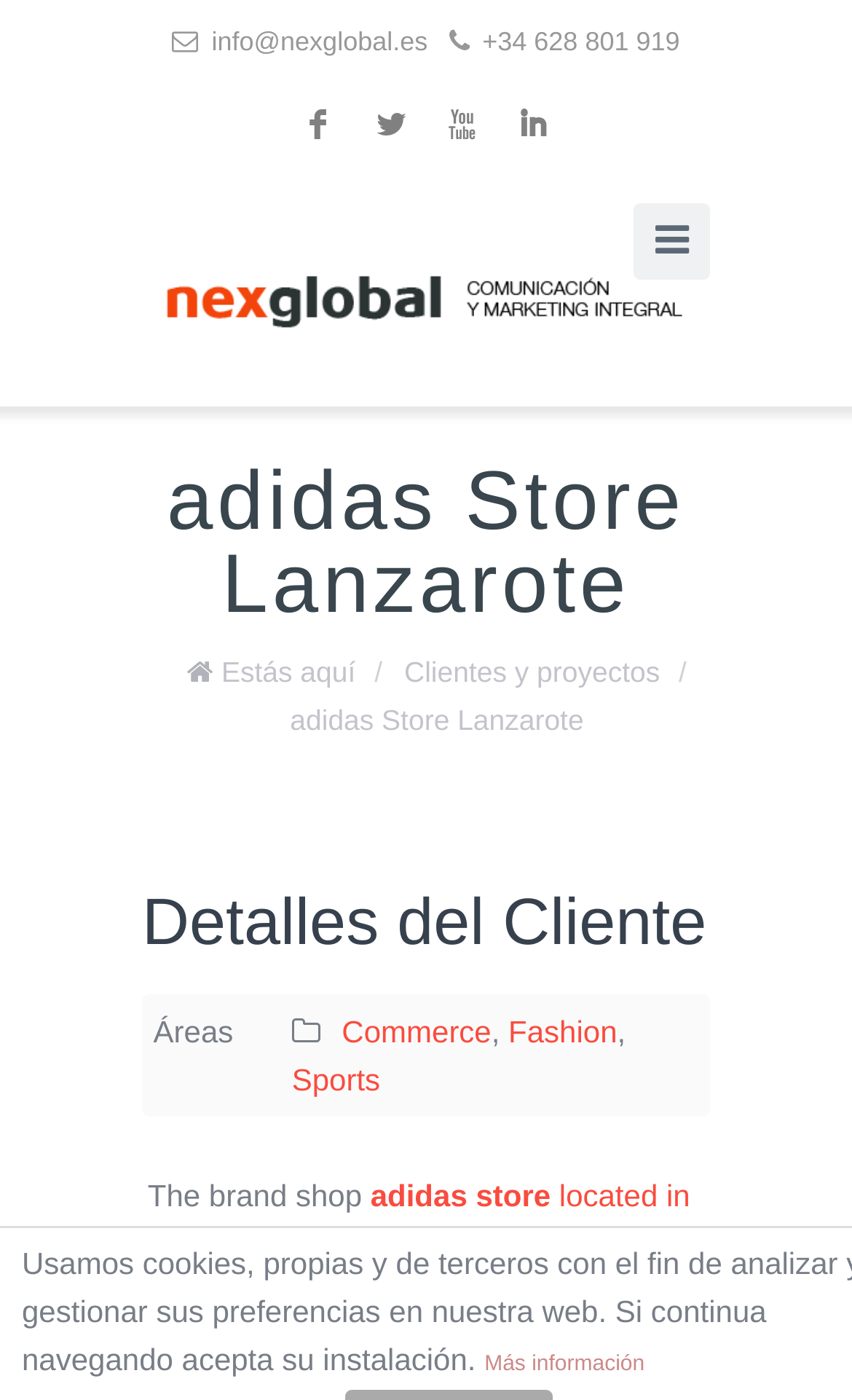Identify the bounding box coordinates of the part that should be clicked to carry out this instruction: "Call the phone number".

[0.566, 0.019, 0.798, 0.041]